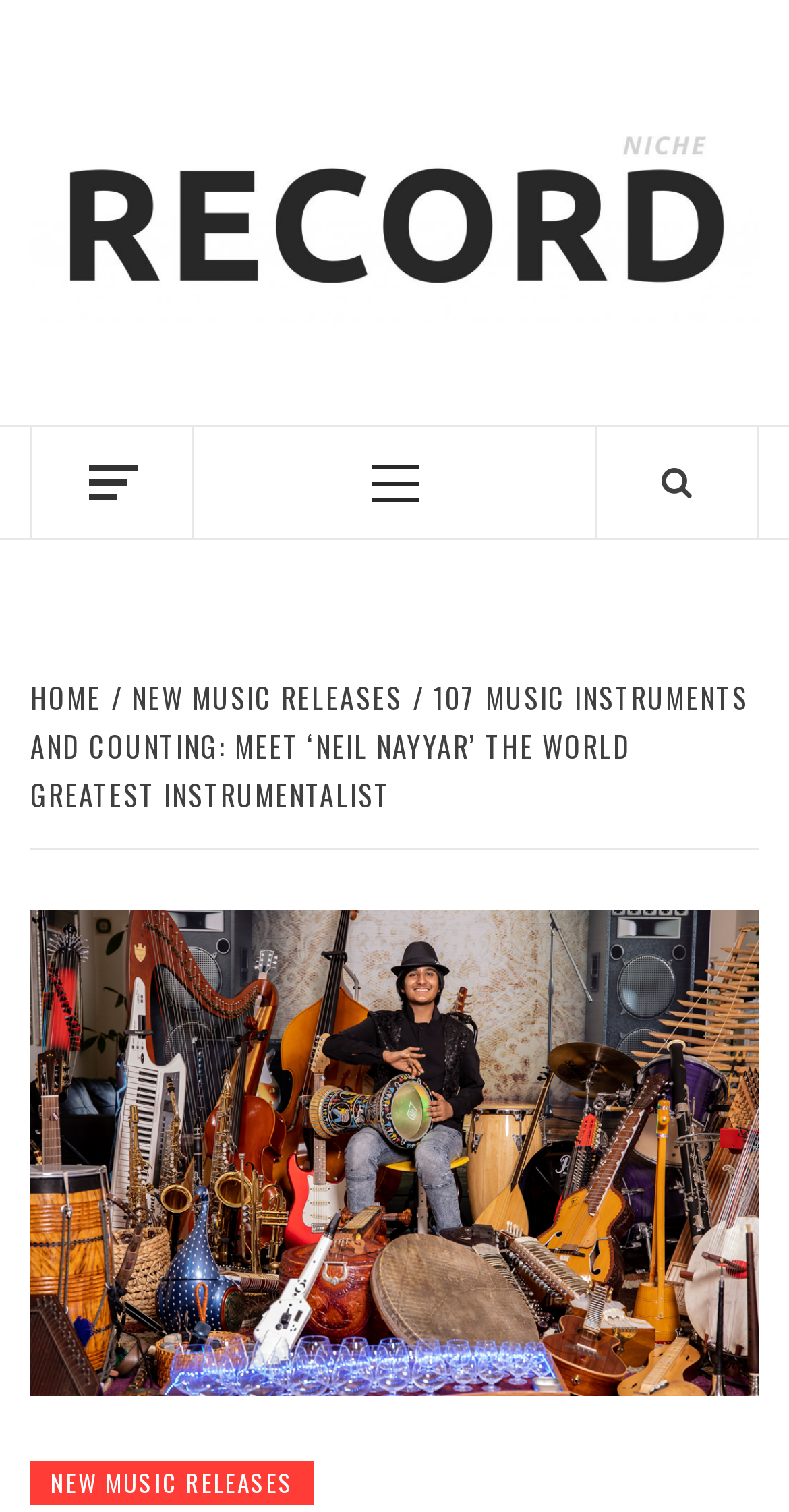Please give a one-word or short phrase response to the following question: 
What is the name of the music blog specialist?

Record Niche